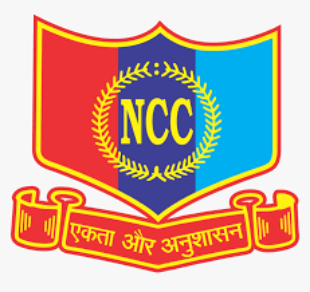Analyze the image and deliver a detailed answer to the question: What does the laurel wreath symbolize?

The central shield is encircled by a laurel wreath, which symbolizes honor and achievement, emphasizing the importance of these values in the National Cadet Corps.